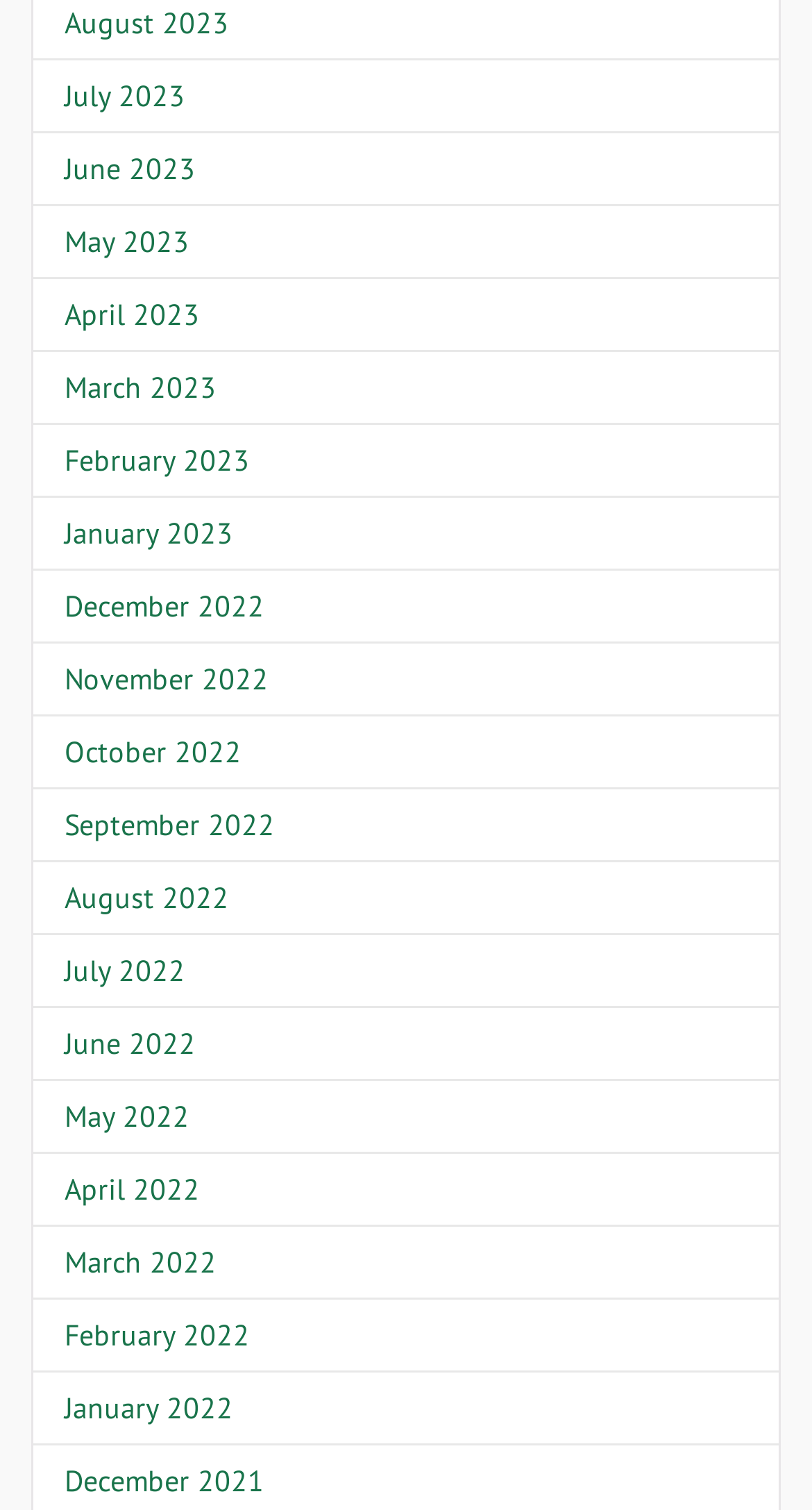Use one word or a short phrase to answer the question provided: 
How many months are listed?

24 months